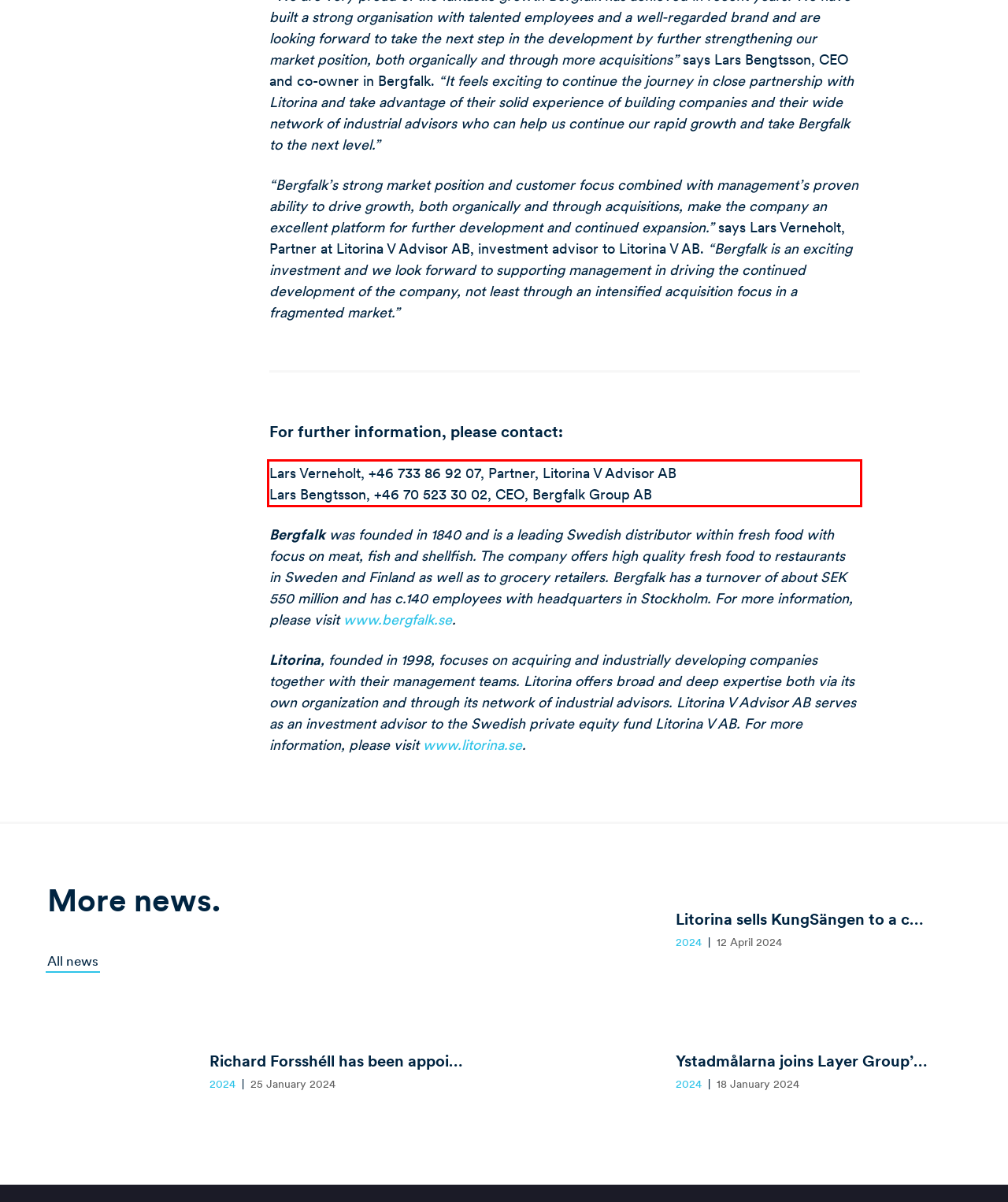You are given a screenshot with a red rectangle. Identify and extract the text within this red bounding box using OCR.

Lars Verneholt, +46 733 86 92 07, Partner, Litorina V Advisor AB Lars Bengtsson, +46 70 523 30 02, CEO, Bergfalk Group AB